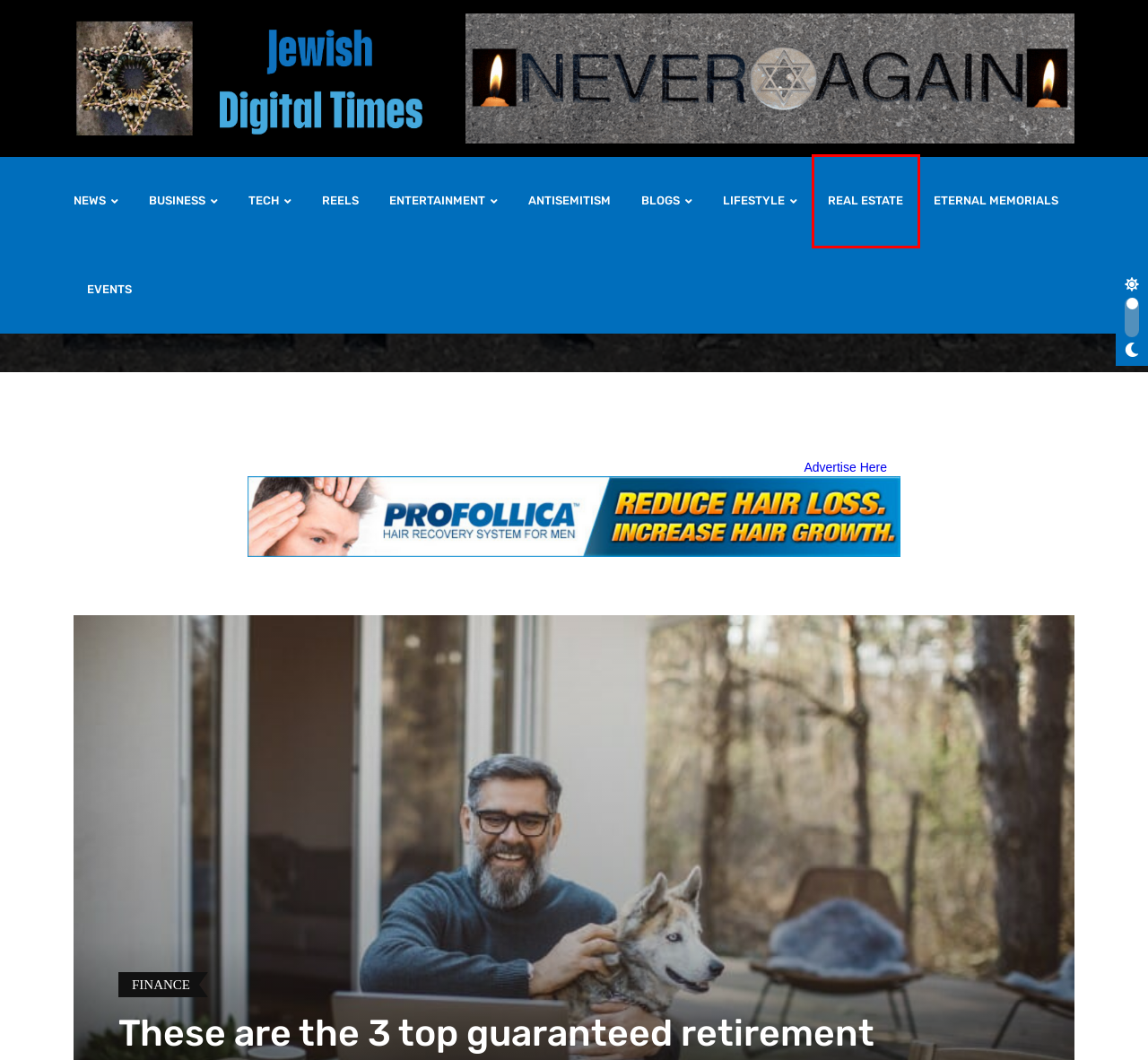You have a screenshot showing a webpage with a red bounding box highlighting an element. Choose the webpage description that best fits the new webpage after clicking the highlighted element. The descriptions are:
A. LIFESTYLE – Jewish Digital Times
B. ENTERTAINMENT – Jewish Digital Times
C. REAL ESTATE – Jewish Digital Times
D. Events – Jewish Digital Times
E. FINANCE – Jewish Digital Times
F. REELS – Jewish Digital Times
G. BUSINESS – Jewish Digital Times
H. Jewish Digital Times

C